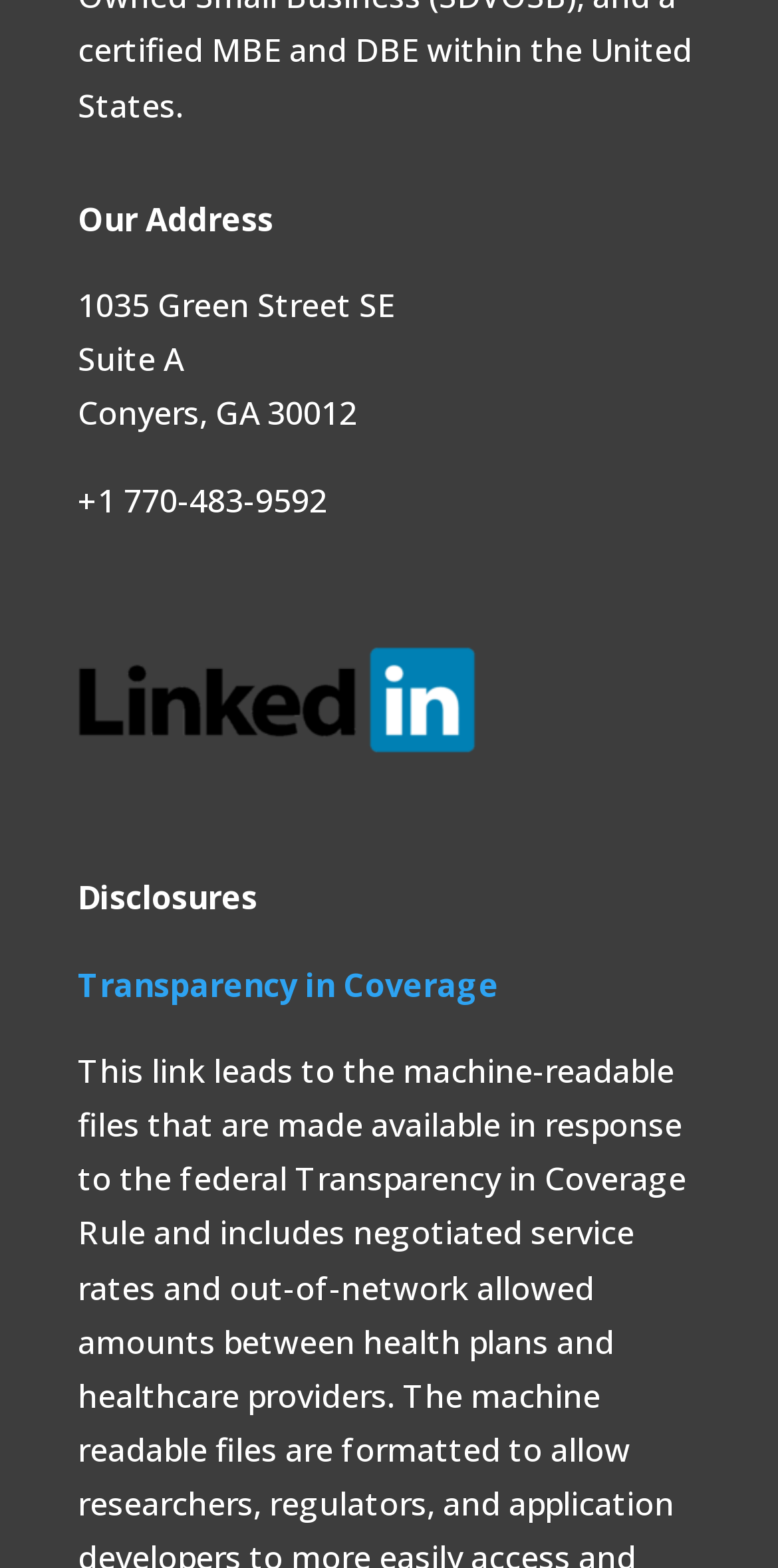What is the city in the address?
Give a one-word or short-phrase answer derived from the screenshot.

Conyers